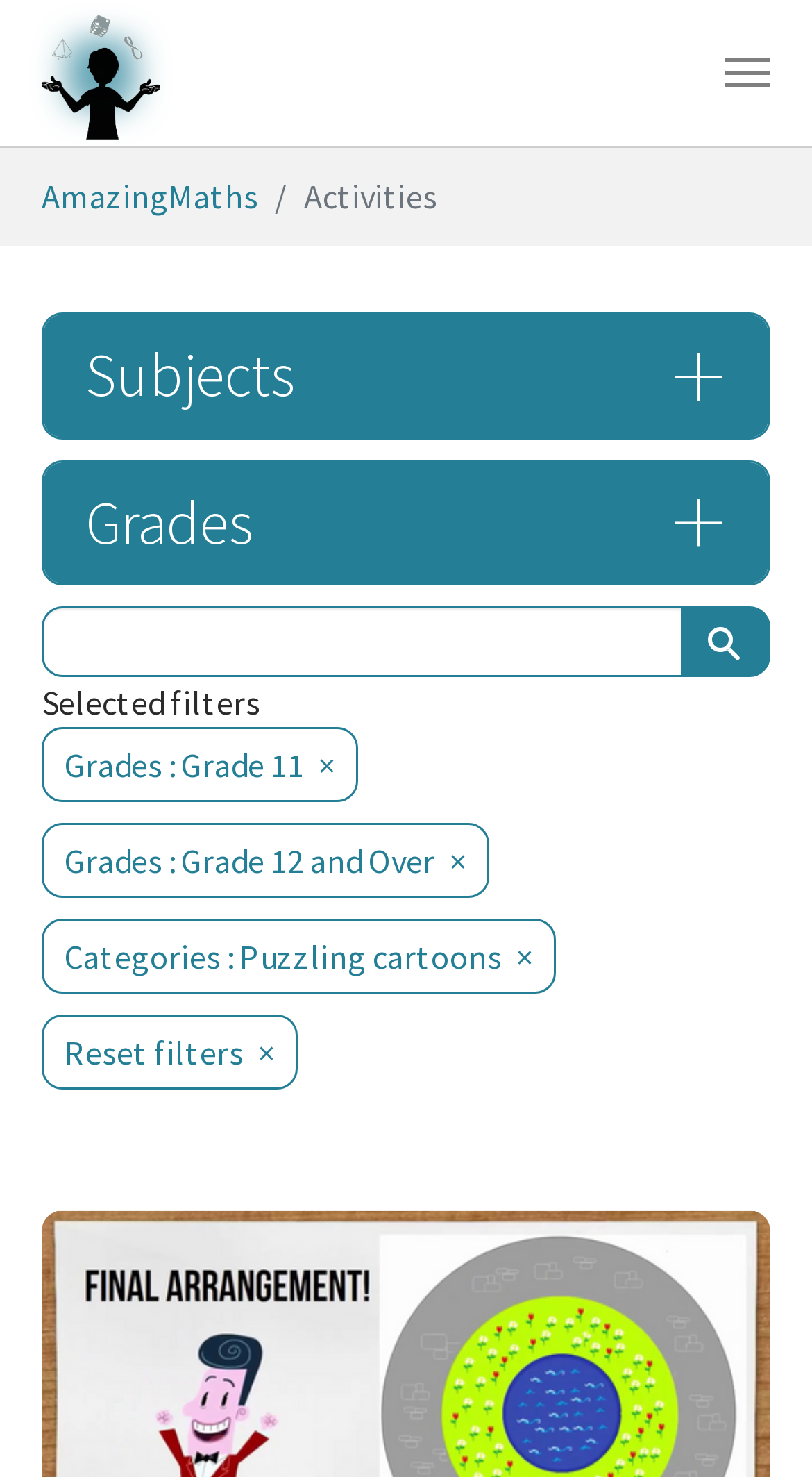Can you find the bounding box coordinates for the element that needs to be clicked to execute this instruction: "Click the 'La Magie des maths' link"? The coordinates should be given as four float numbers between 0 and 1, i.e., [left, top, right, bottom].

[0.051, 0.0, 0.197, 0.099]